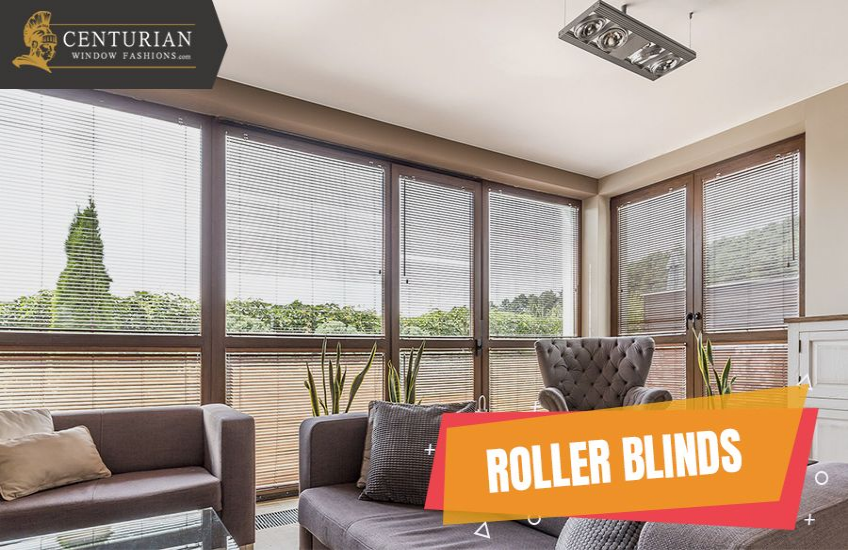Craft a detailed explanation of the image.

This image showcases a modern living space adorned with roller blinds, enhancing both aesthetics and functionality. The blinds, designed for large windows, allow natural light to filter through while providing privacy and blocking out unwanted glare. The room features tasteful furnishings, including a stylish tufted armchair and cozy sofas, creating a welcoming atmosphere. The roller blinds not only contribute to the clean, contemporary look but also serve practical purposes, making them an ideal choice for those seeking a balance between style and utility in window treatments. The vibrant caption "ROLLER BLINDS" emphasizes their significance in interior design.